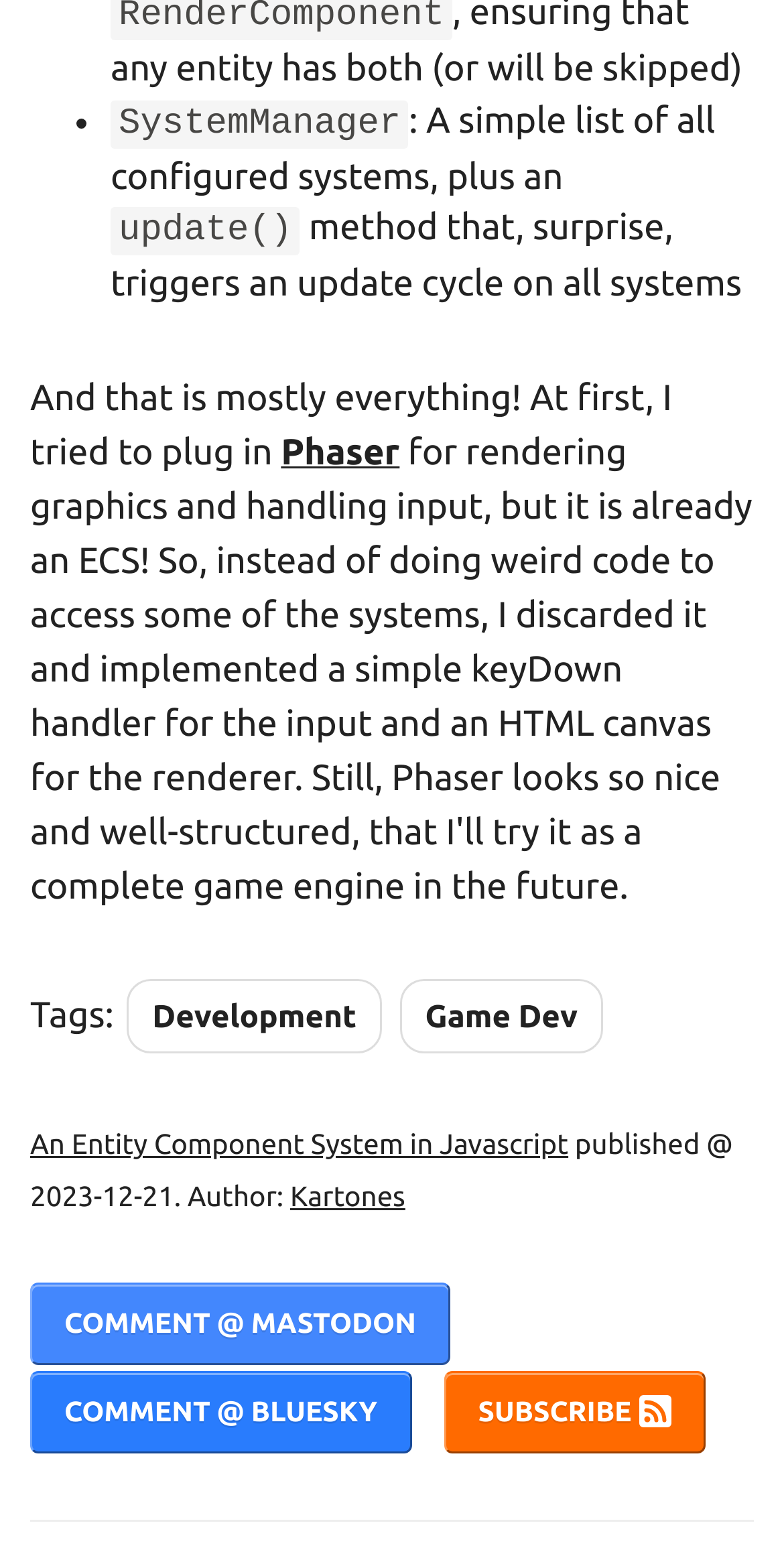Specify the bounding box coordinates for the region that must be clicked to perform the given instruction: "Click on the An Entity Component System in Javascript article".

[0.038, 0.722, 0.725, 0.743]